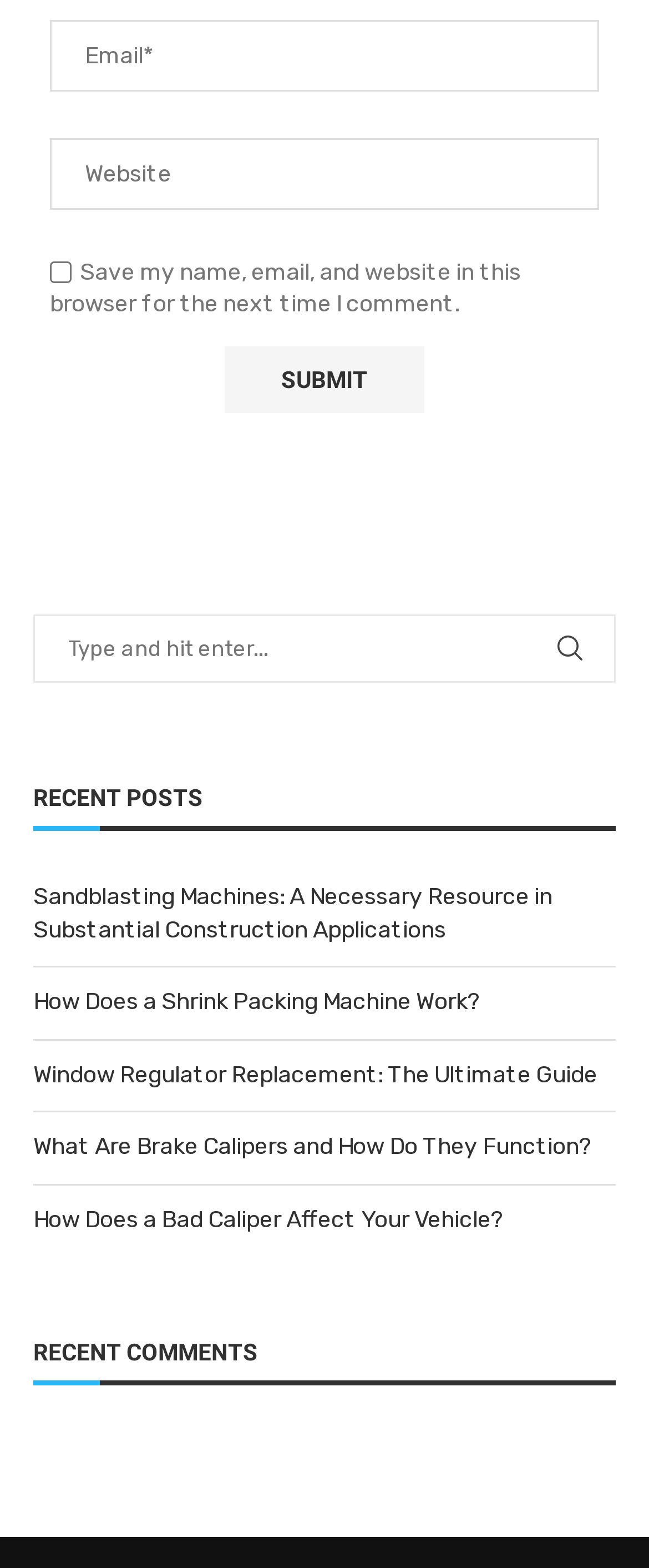Please answer the following question as detailed as possible based on the image: 
What is the label of the first textbox?

The first textbox has a label 'Email*' which indicates that it is a required field.